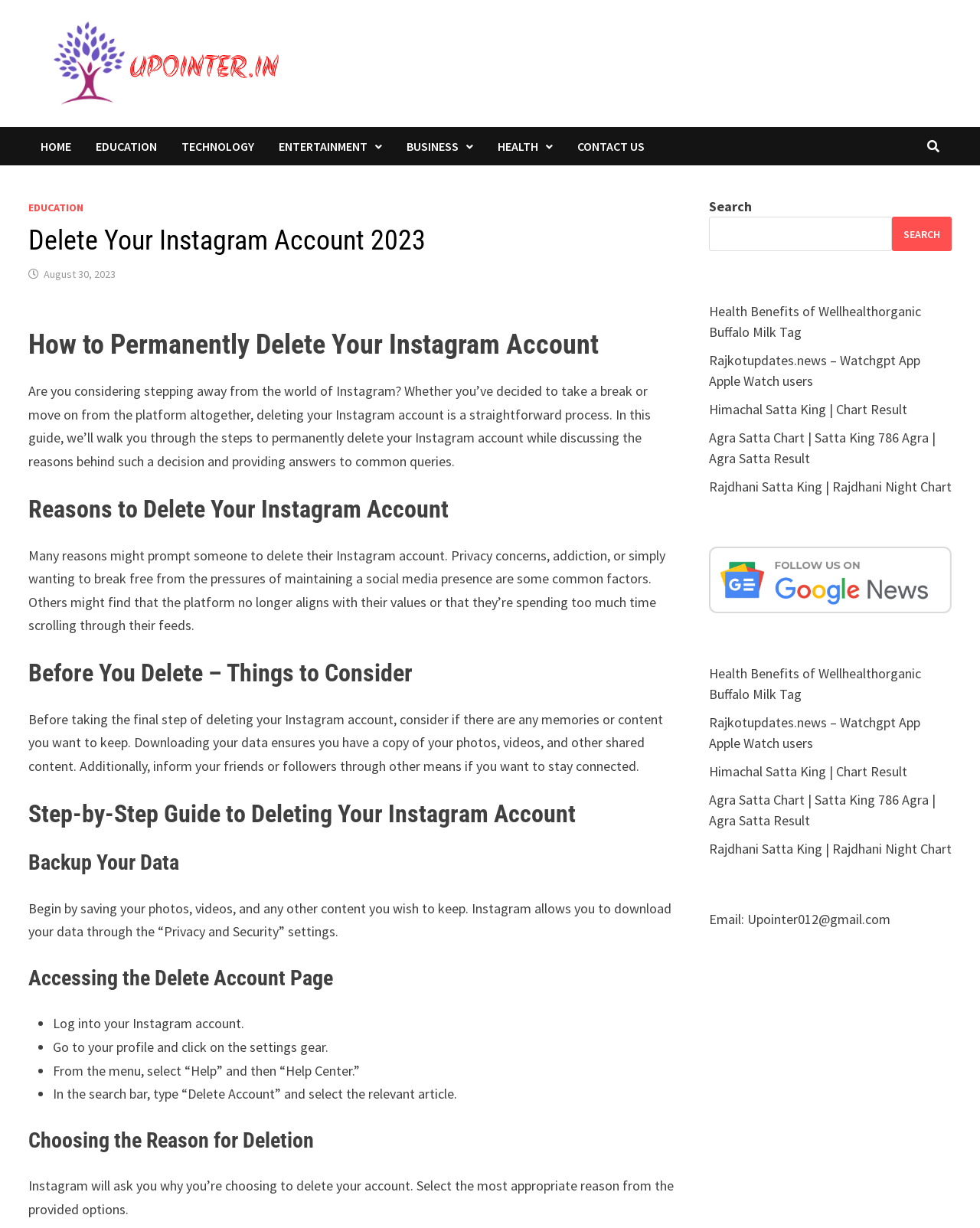Specify the bounding box coordinates of the element's area that should be clicked to execute the given instruction: "Click on the link 'Bulgarian Universities Witness Surge in Scientific Publications'". The coordinates should be four float numbers between 0 and 1, i.e., [left, top, right, bottom].

None